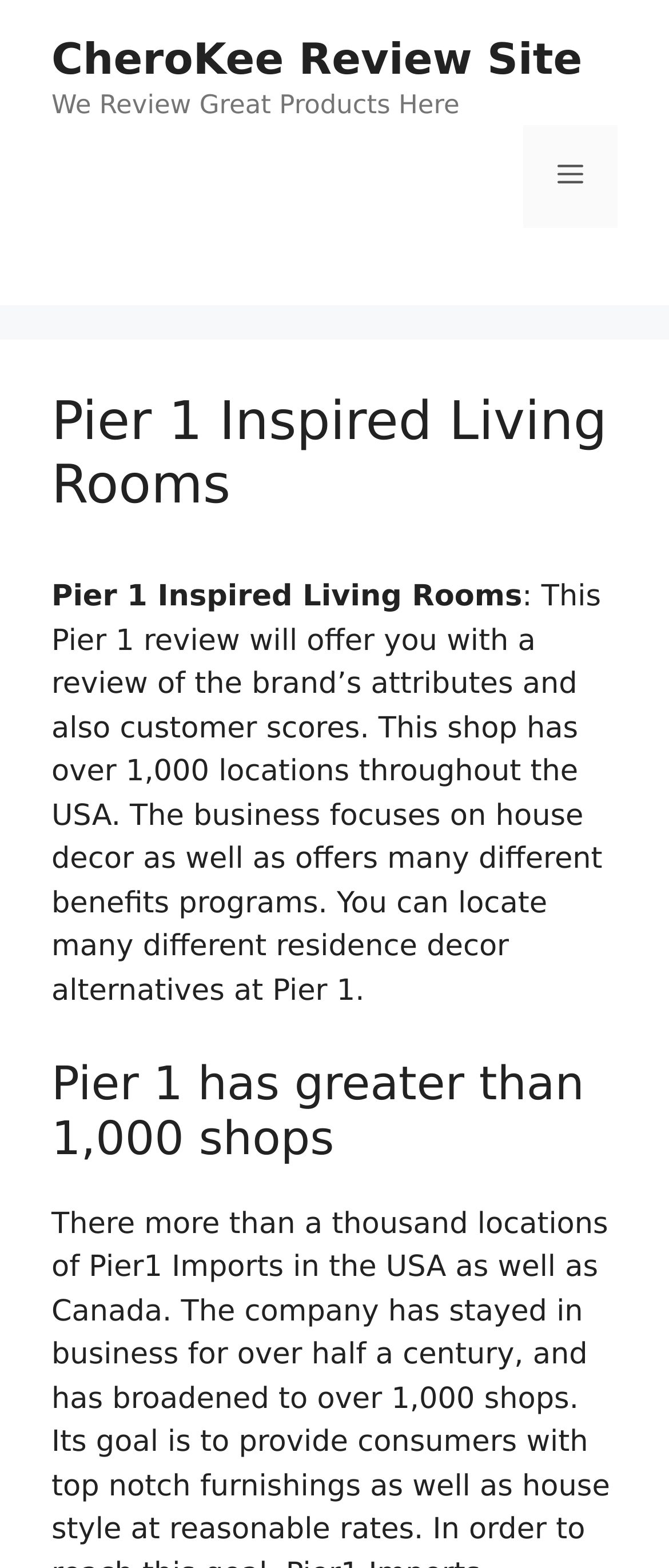Identify the main heading of the webpage and provide its text content.

Pier 1 Inspired Living Rooms